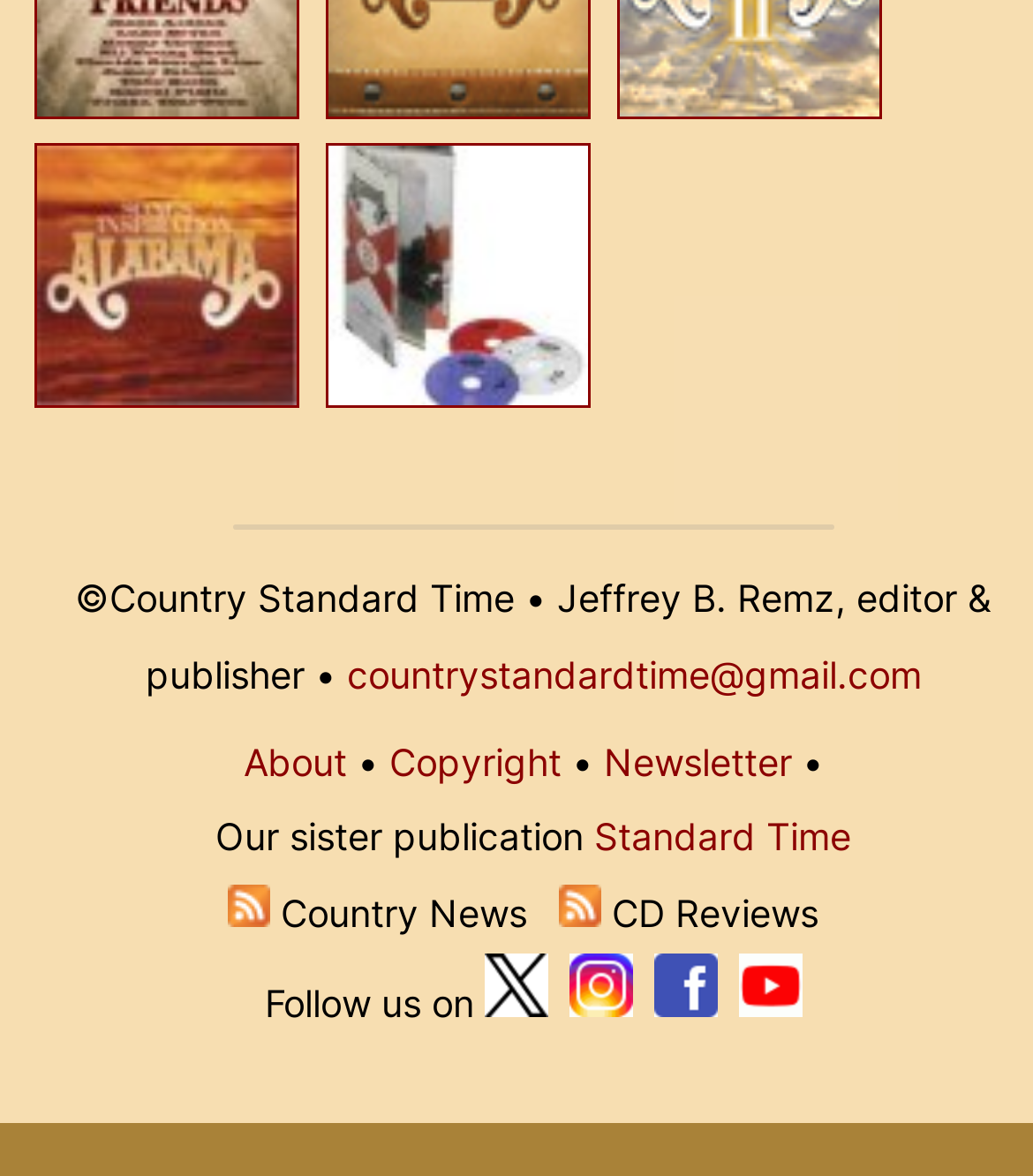What is the name of the music group?
Based on the content of the image, thoroughly explain and answer the question.

The webpage contains links to various albums and music collections, and the name 'Alabama' appears in multiple links, suggesting that it is the name of the music group.